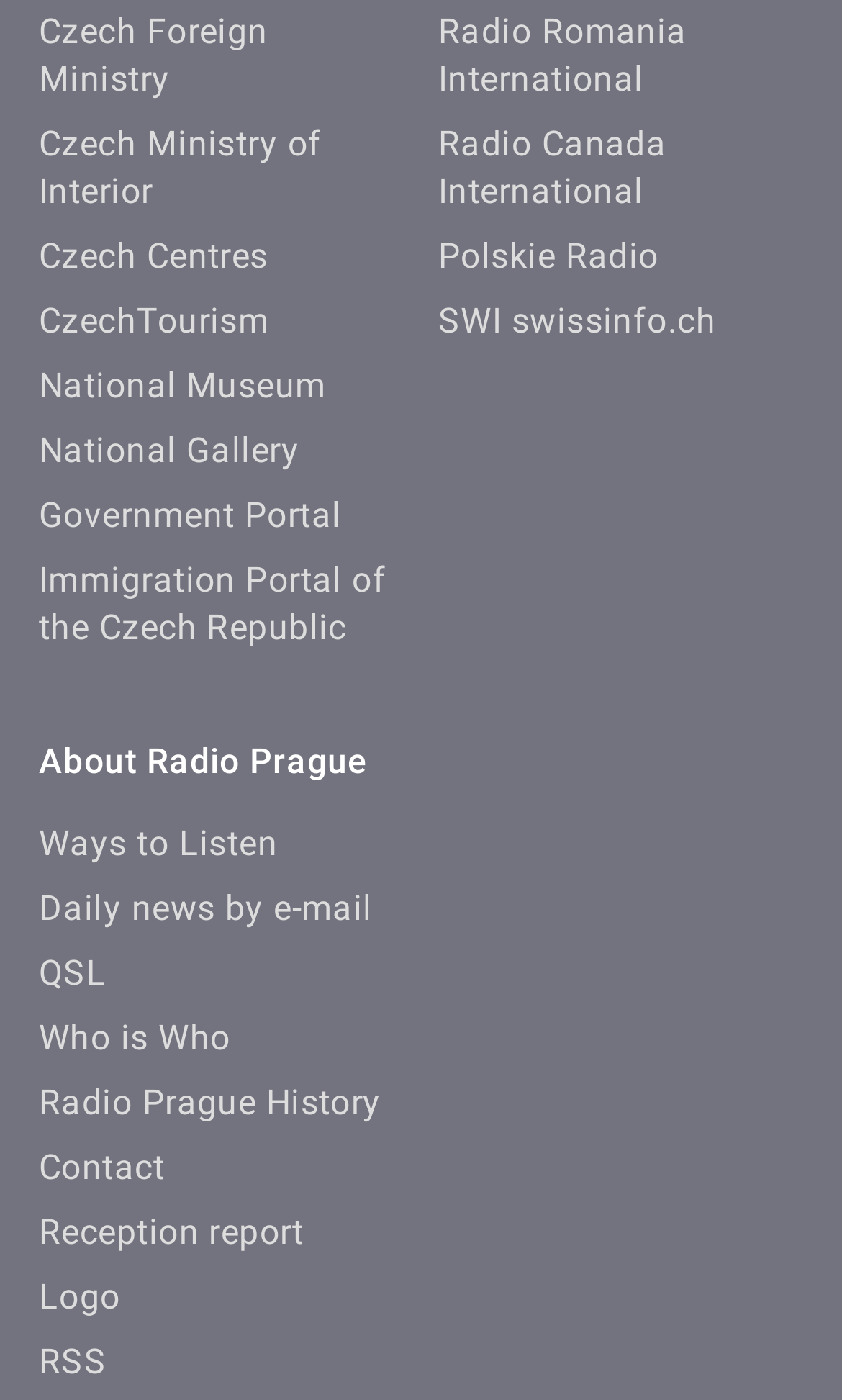Answer the question below using just one word or a short phrase: 
What is the last listed link in the second section?

SWI swissinfo.ch